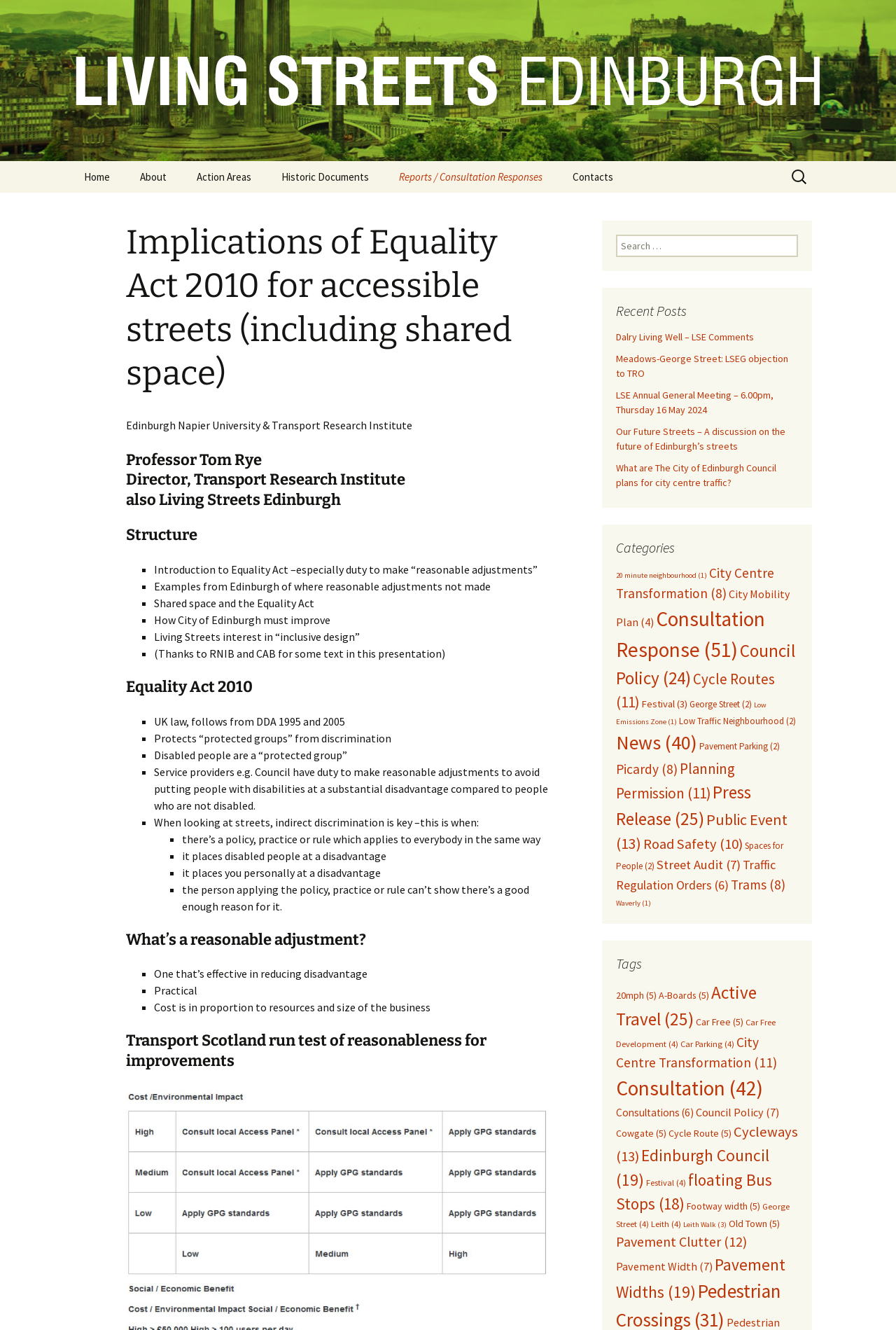Extract the bounding box coordinates for the HTML element that matches this description: "SA:T – Improve pavement surfaces". The coordinates should be four float numbers between 0 and 1, i.e., [left, top, right, bottom].

[0.742, 0.8, 0.898, 0.832]